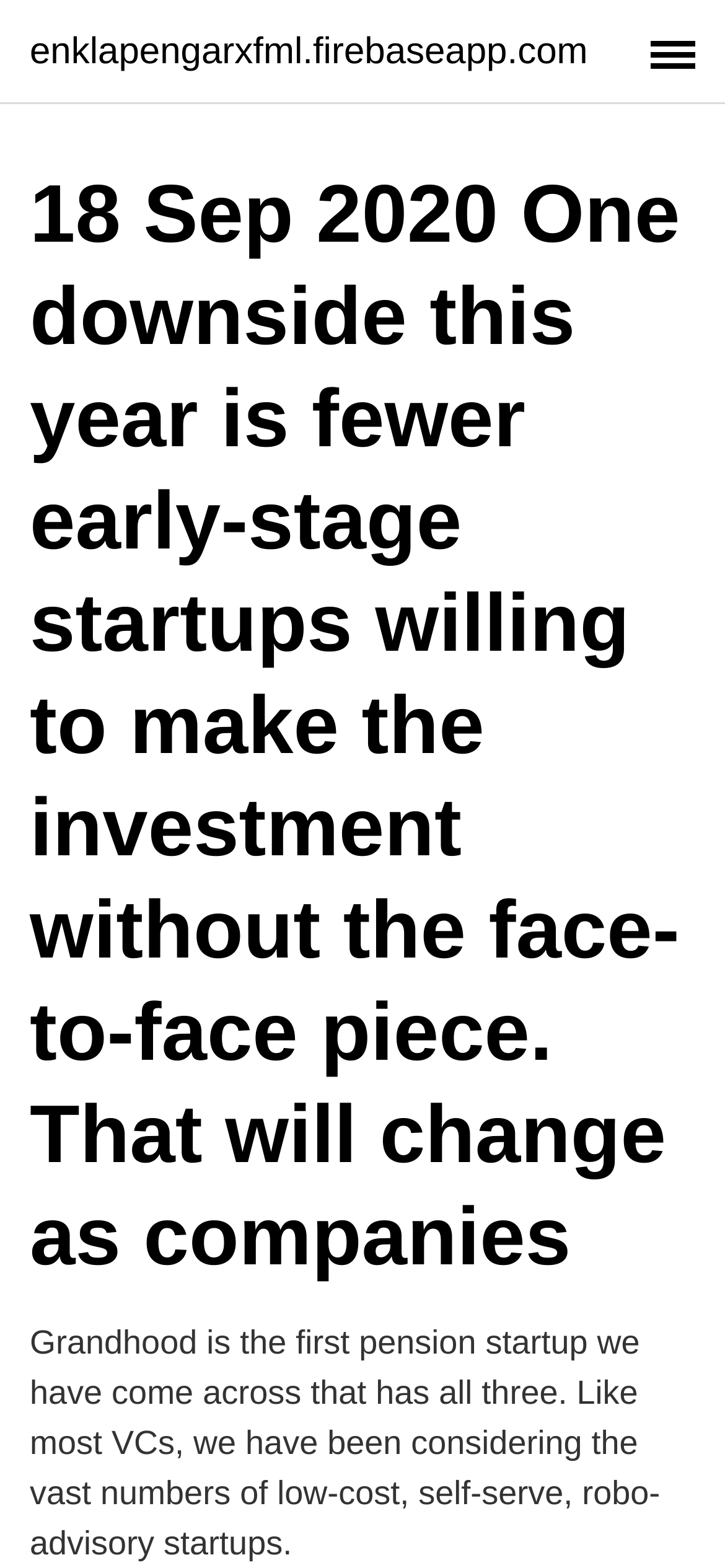From the element description: "enklapengarxfml.firebaseapp.com", extract the bounding box coordinates of the UI element. The coordinates should be expressed as four float numbers between 0 and 1, in the order [left, top, right, bottom].

[0.041, 0.021, 0.811, 0.044]